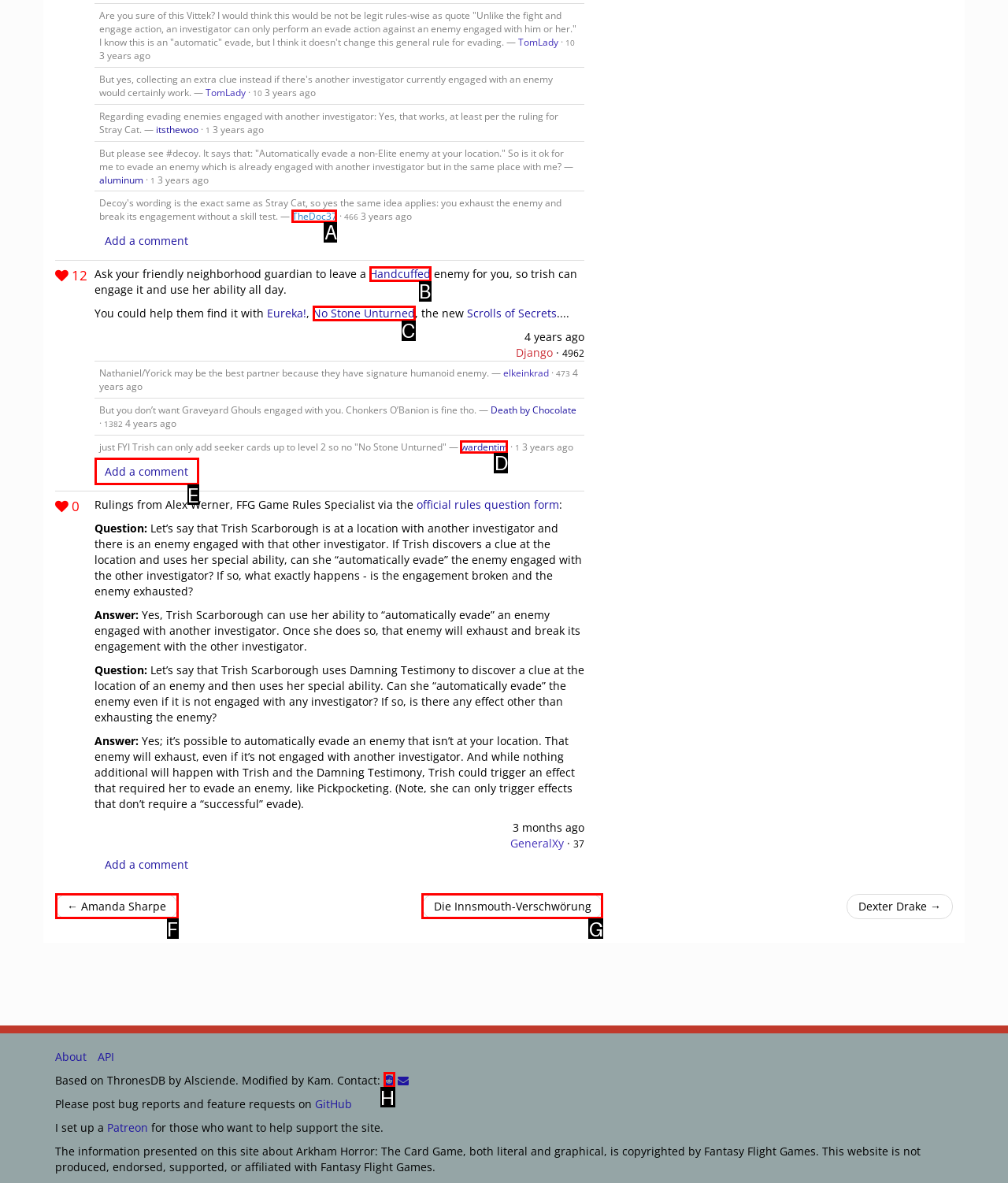Figure out which option to click to perform the following task: Click the 'Add a comment' button
Provide the letter of the correct option in your response.

E